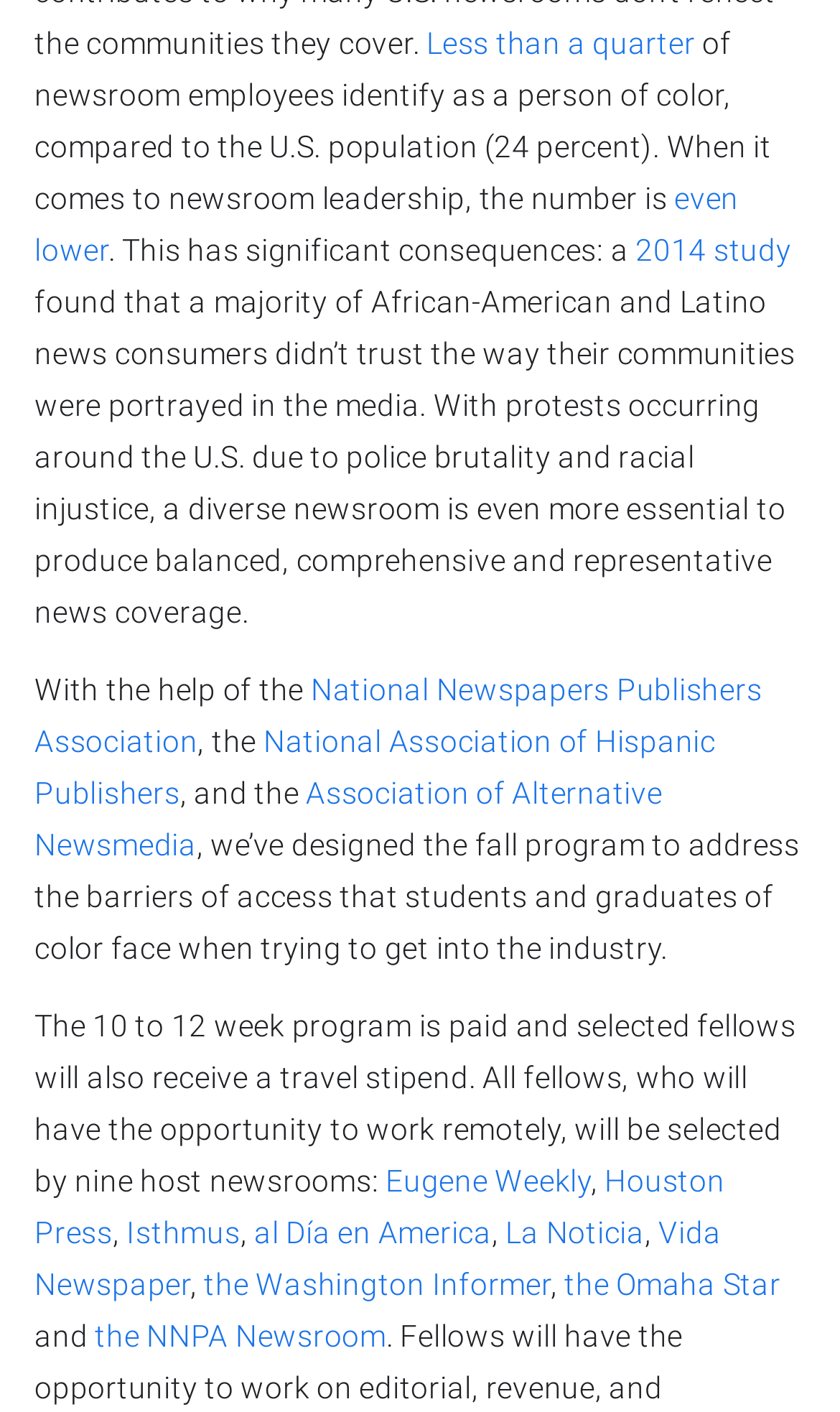Please locate the UI element described by "National Association of Hispanic Publishers" and provide its bounding box coordinates.

[0.041, 0.513, 0.852, 0.574]